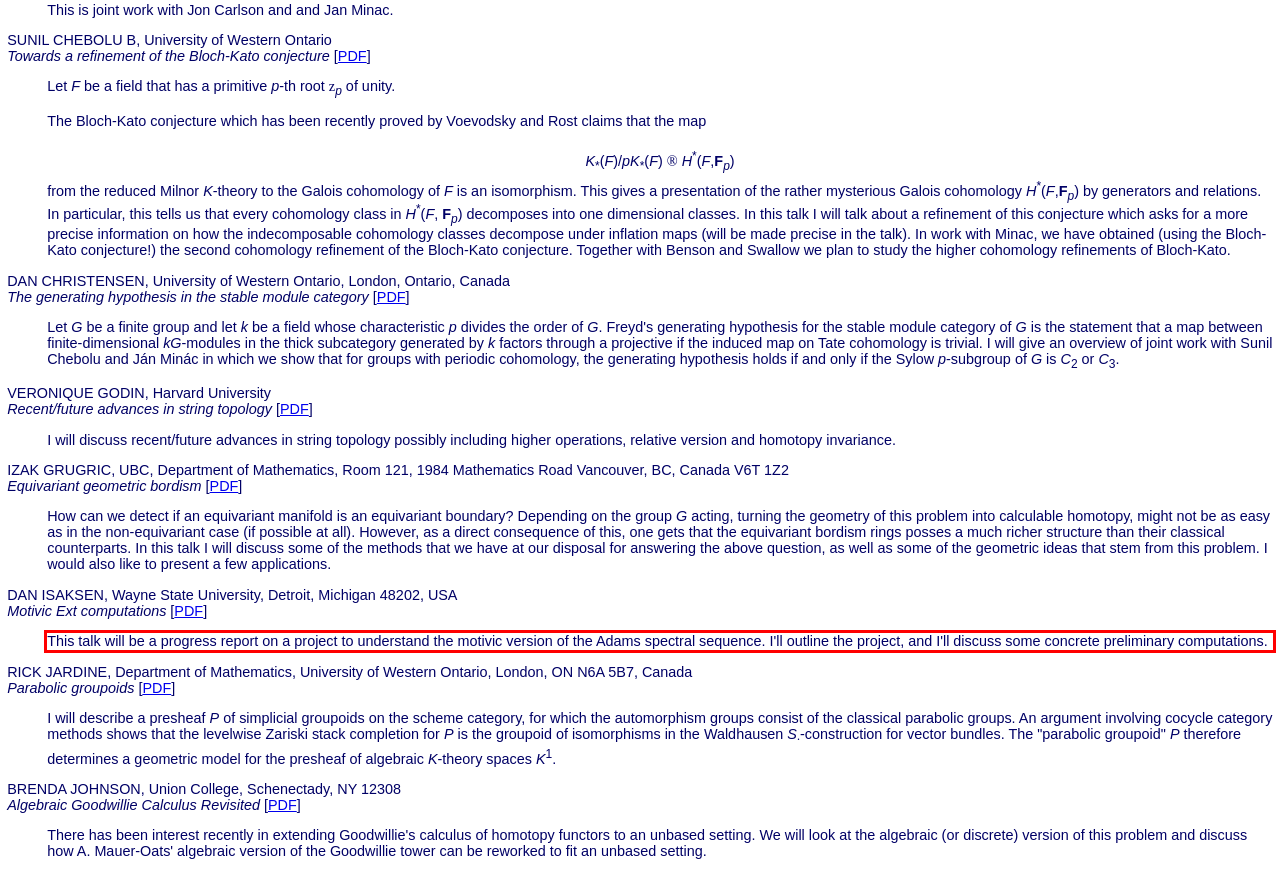Given the screenshot of the webpage, identify the red bounding box, and recognize the text content inside that red bounding box.

This talk will be a progress report on a project to understand the motivic version of the Adams spectral sequence. I'll outline the project, and I'll discuss some concrete preliminary computations.